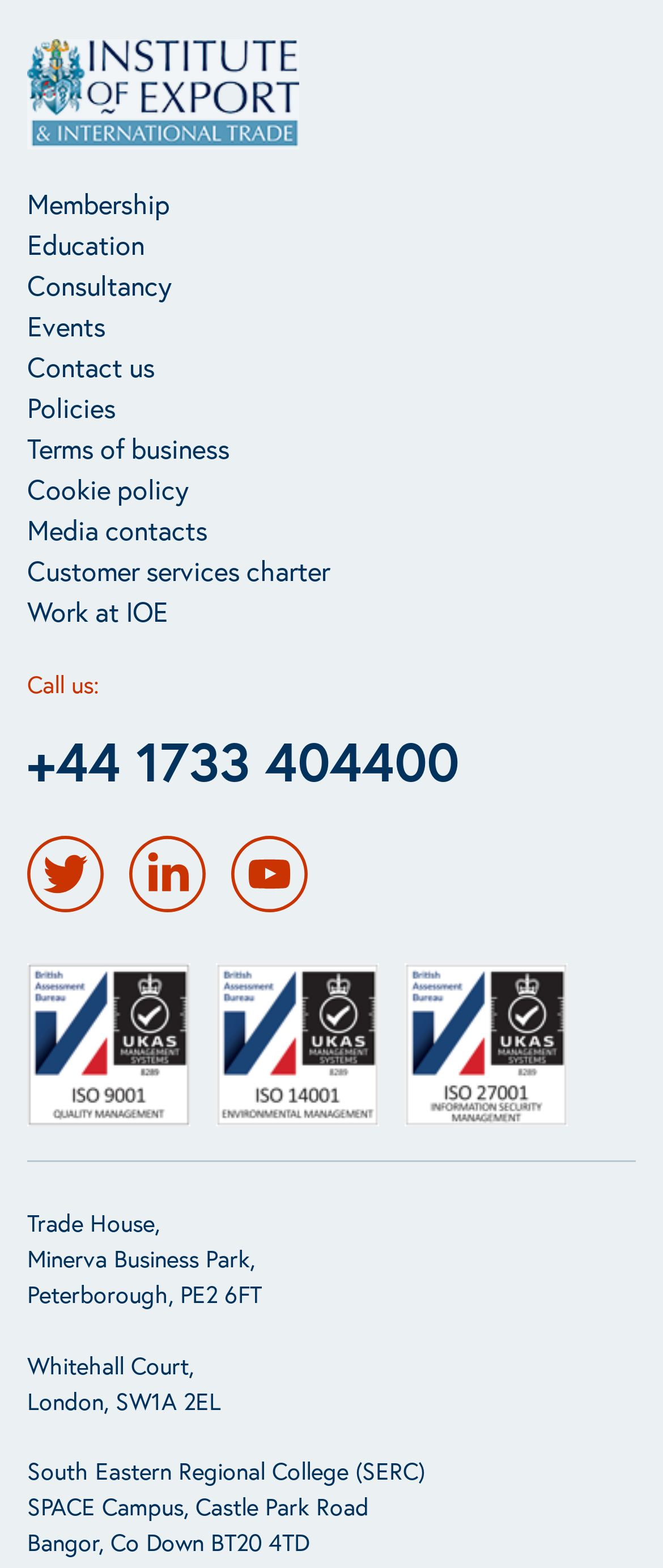Provide the bounding box coordinates of the UI element that matches the description: "Customer services charter".

[0.041, 0.351, 0.497, 0.377]